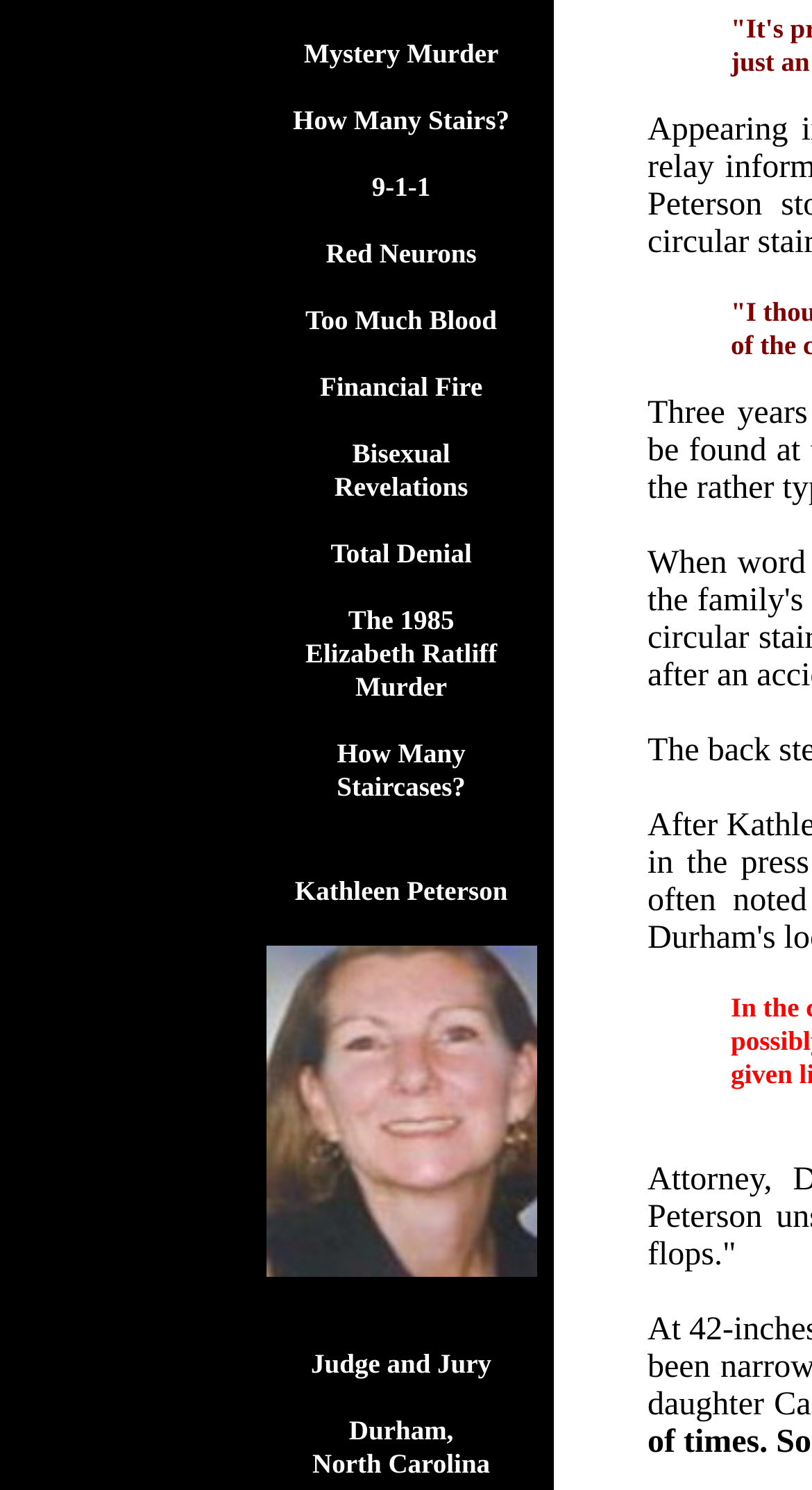How many links are there on the webpage?
Answer the question with a single word or phrase derived from the image.

13